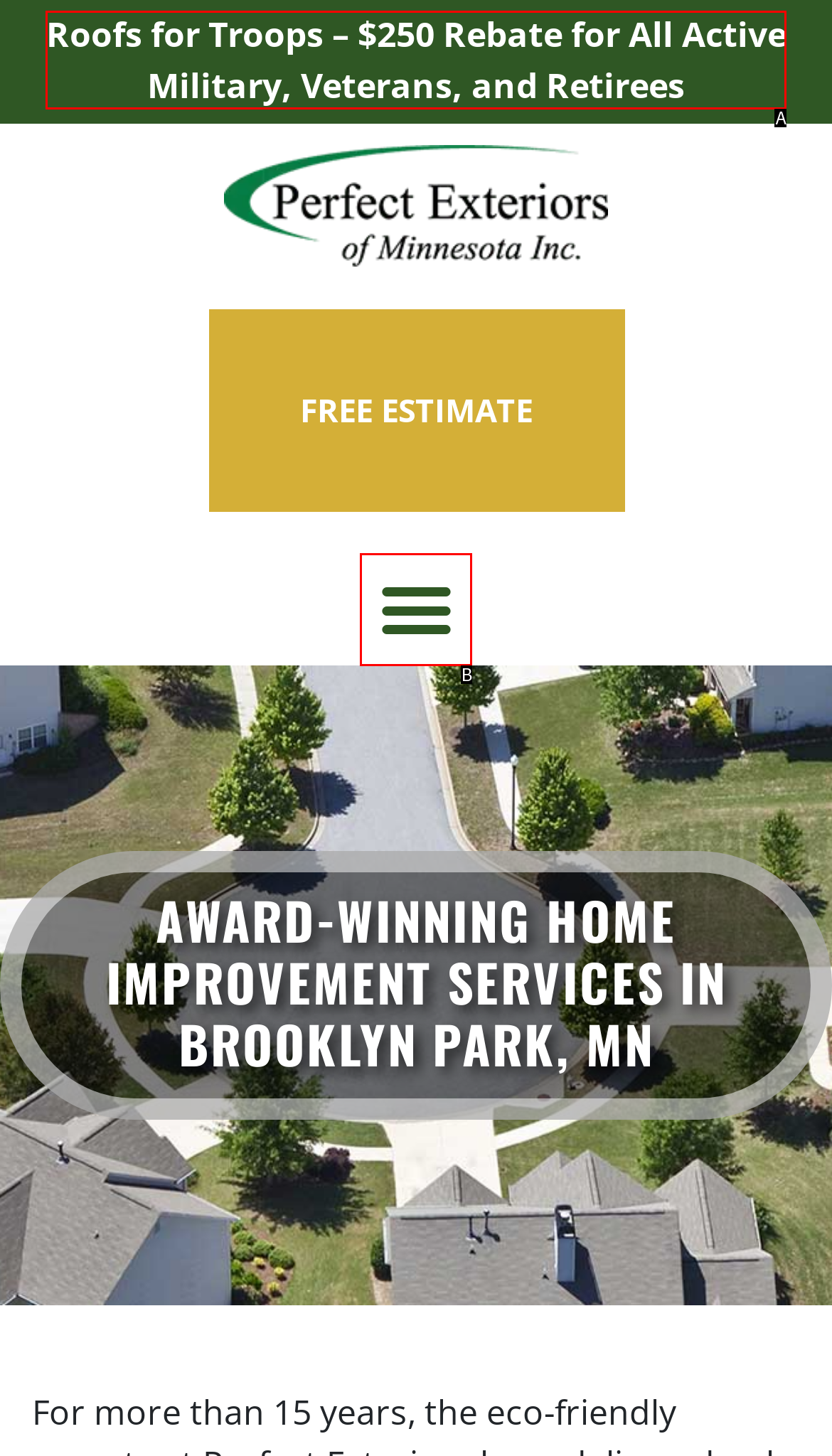Select the option that fits this description: Order tracking
Answer with the corresponding letter directly.

None